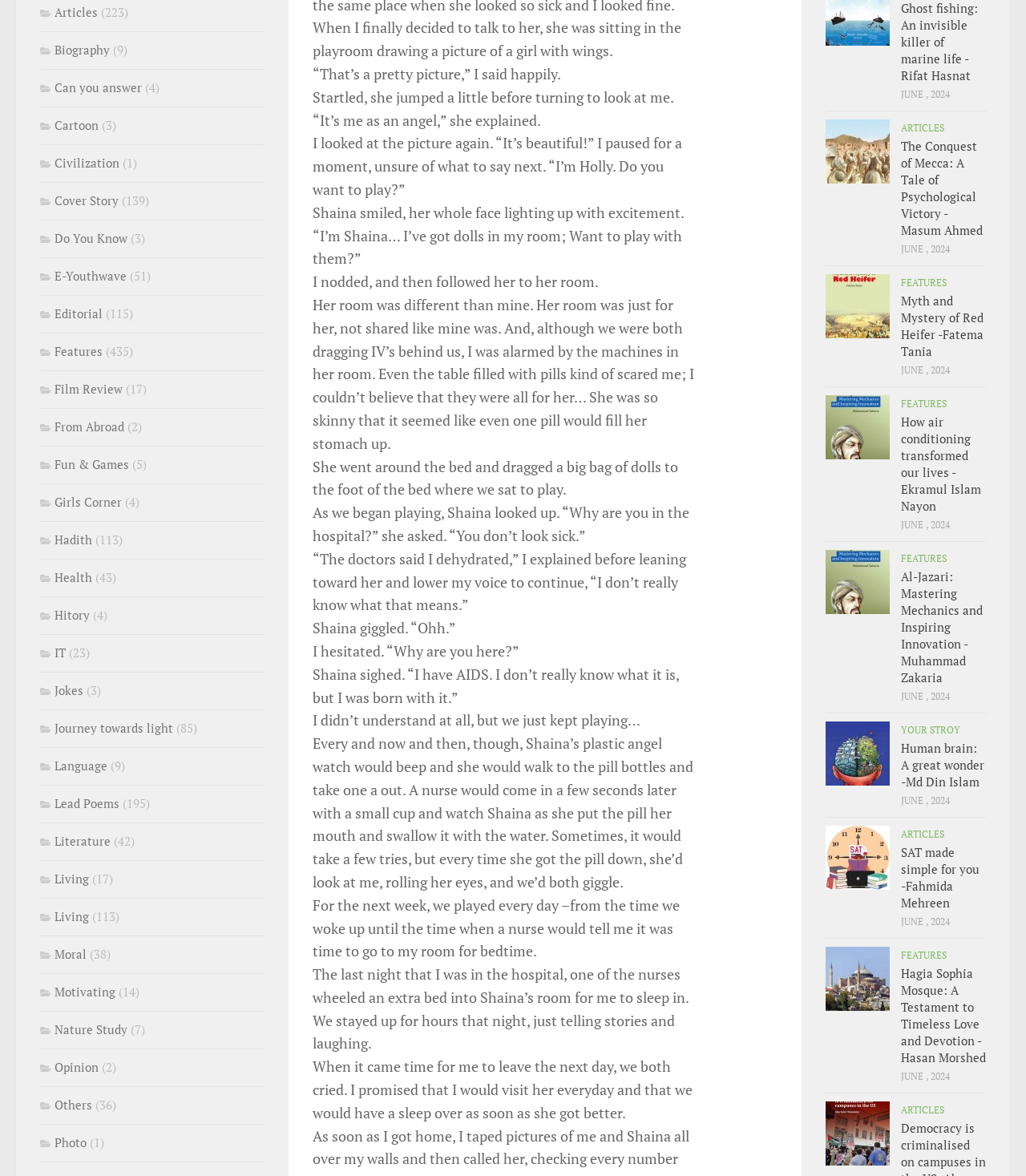Provide the bounding box coordinates for the UI element described in this sentence: "Can you answer". The coordinates should be four float values between 0 and 1, i.e., [left, top, right, bottom].

[0.039, 0.067, 0.138, 0.081]